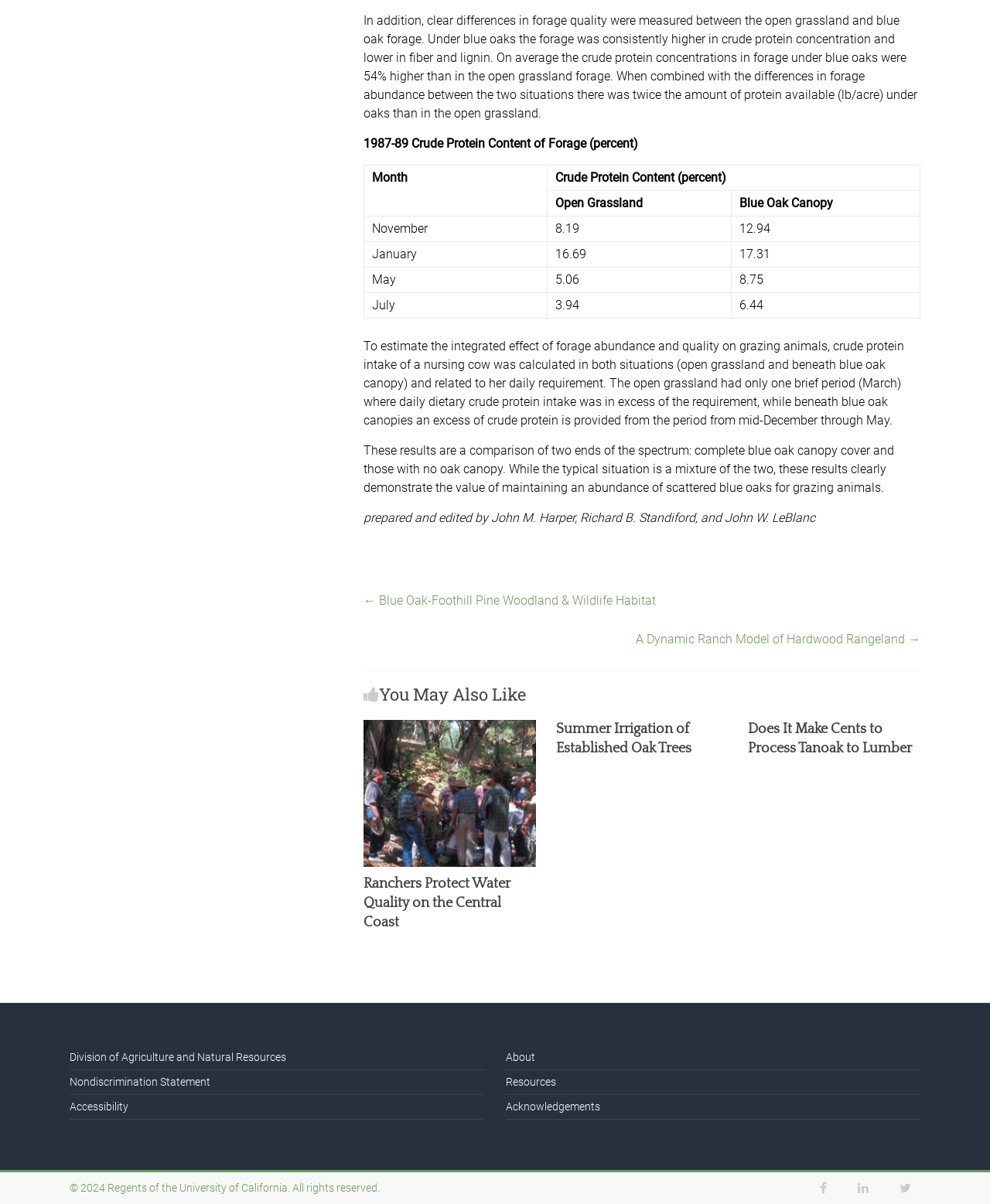Please specify the bounding box coordinates of the clickable region to carry out the following instruction: "view related article about ranchers protecting water quality". The coordinates should be four float numbers between 0 and 1, in the format [left, top, right, bottom].

[0.367, 0.727, 0.516, 0.773]